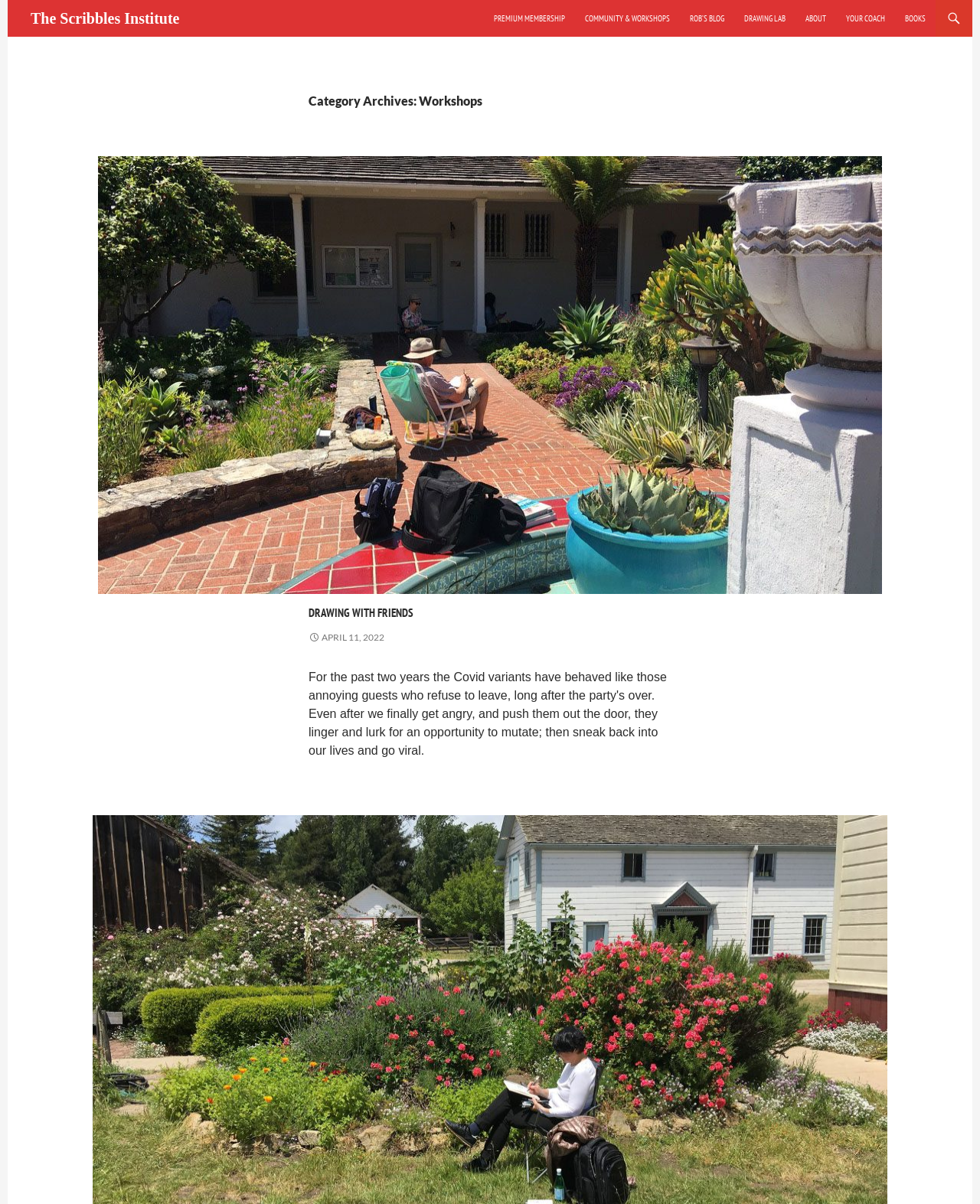What is the name of the institute?
Use the information from the screenshot to give a comprehensive response to the question.

The name of the institute can be found in the top-left corner of the webpage, where it is written as 'The Scribbles Institute' in a heading element.